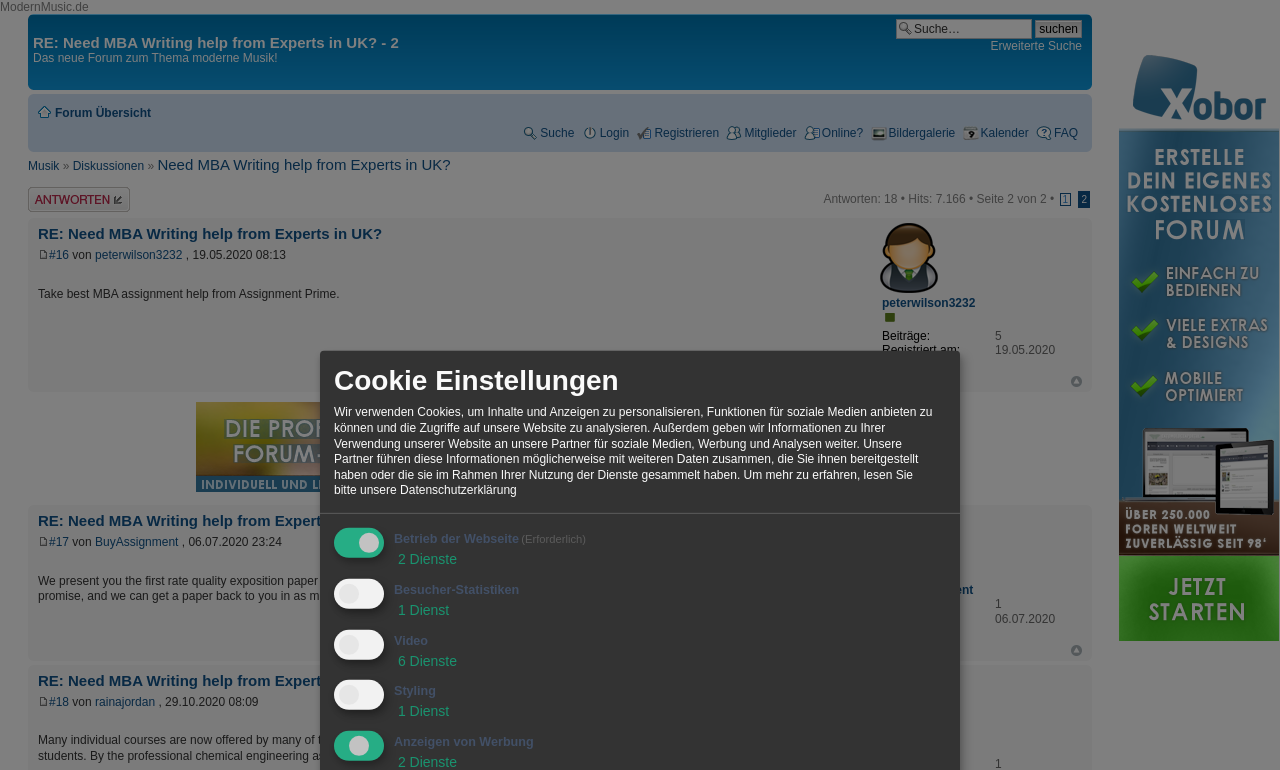Respond with a single word or phrase for the following question: 
Who replied to the discussion?

peterwilson3232 and BuyAssignment